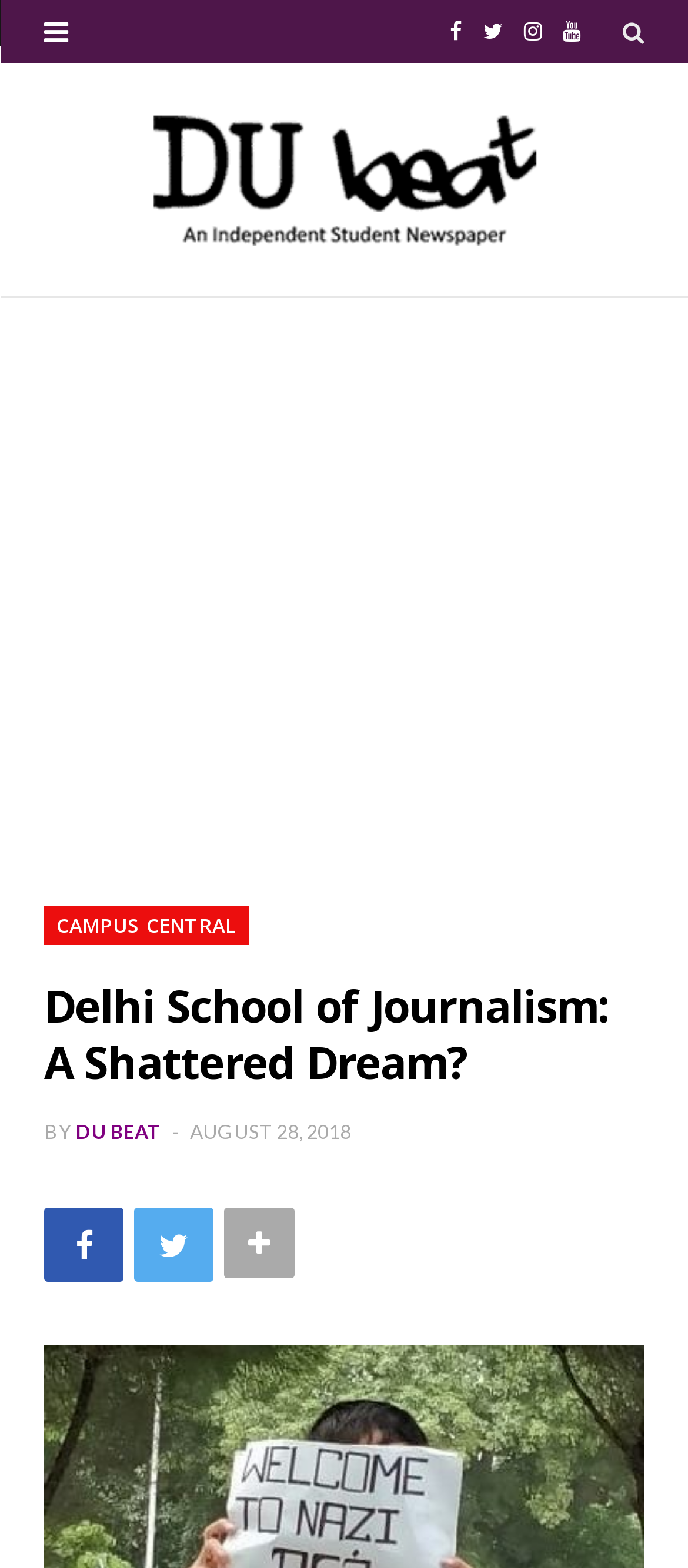Identify the bounding box coordinates of the region that should be clicked to execute the following instruction: "Click on Facebook link".

[0.638, 0.0, 0.687, 0.04]